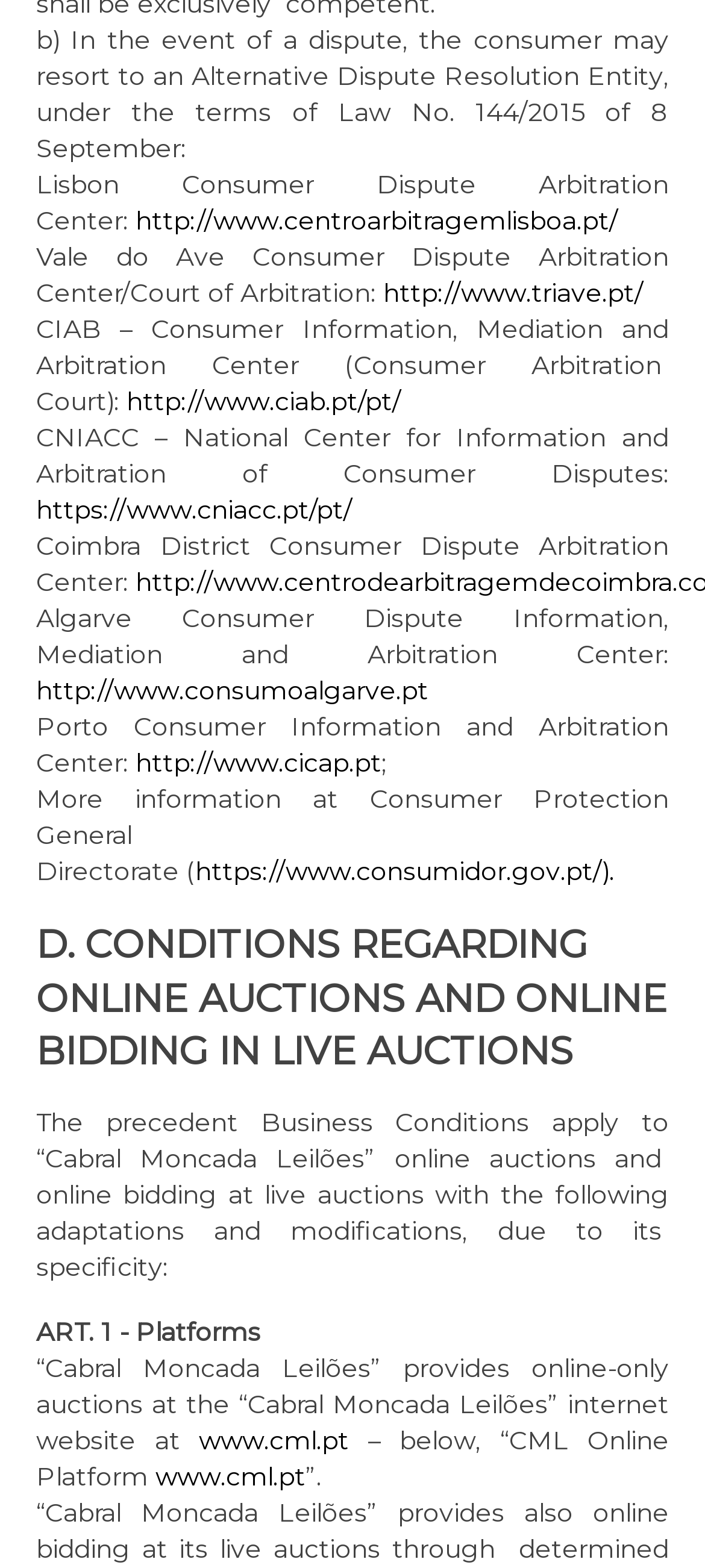Could you find the bounding box coordinates of the clickable area to complete this instruction: "visit CIAB – Consumer Information, Mediation and Arbitration Center website"?

[0.179, 0.246, 0.569, 0.267]